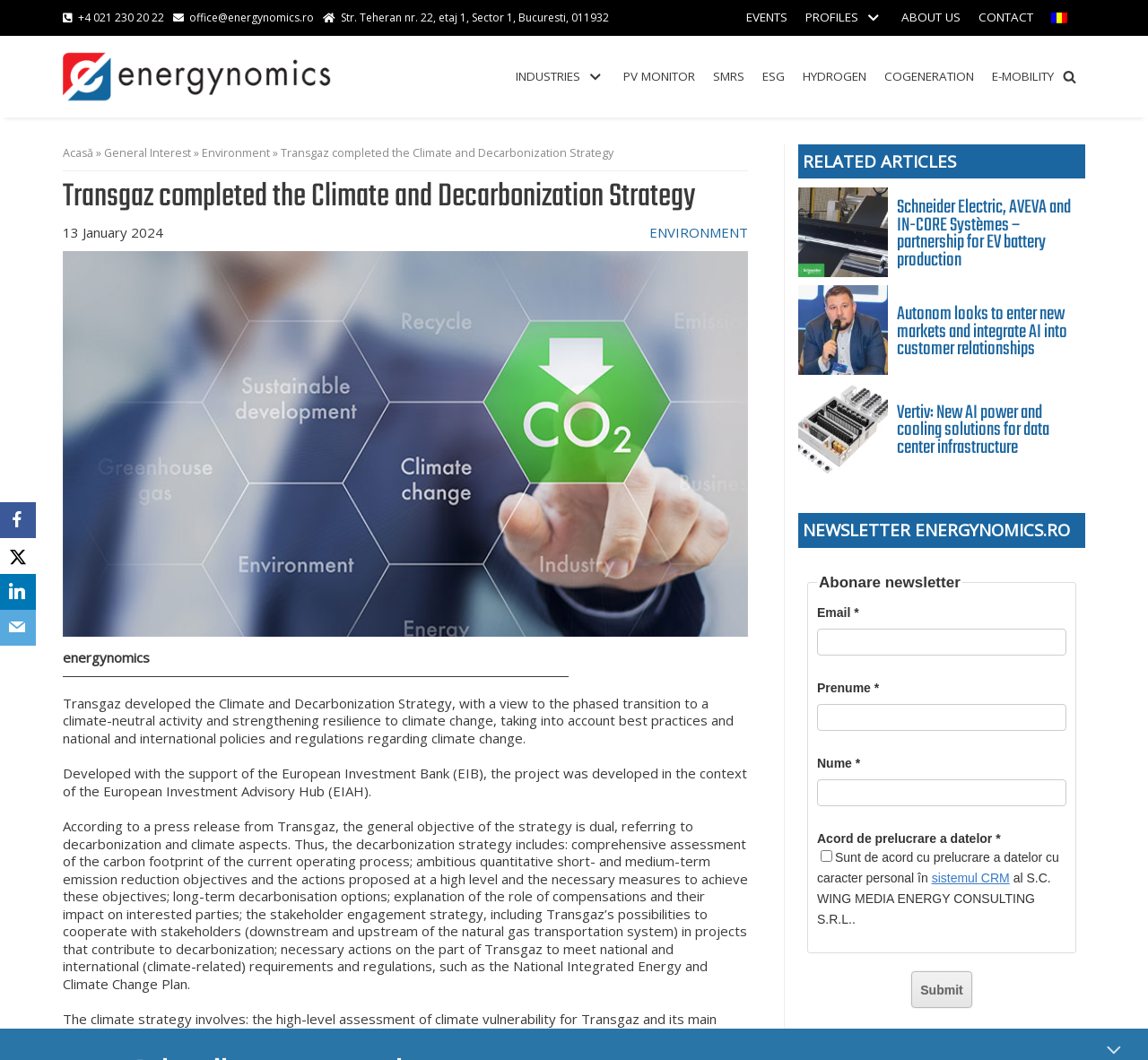Kindly respond to the following question with a single word or a brief phrase: 
How many related articles are shown on the webpage?

3